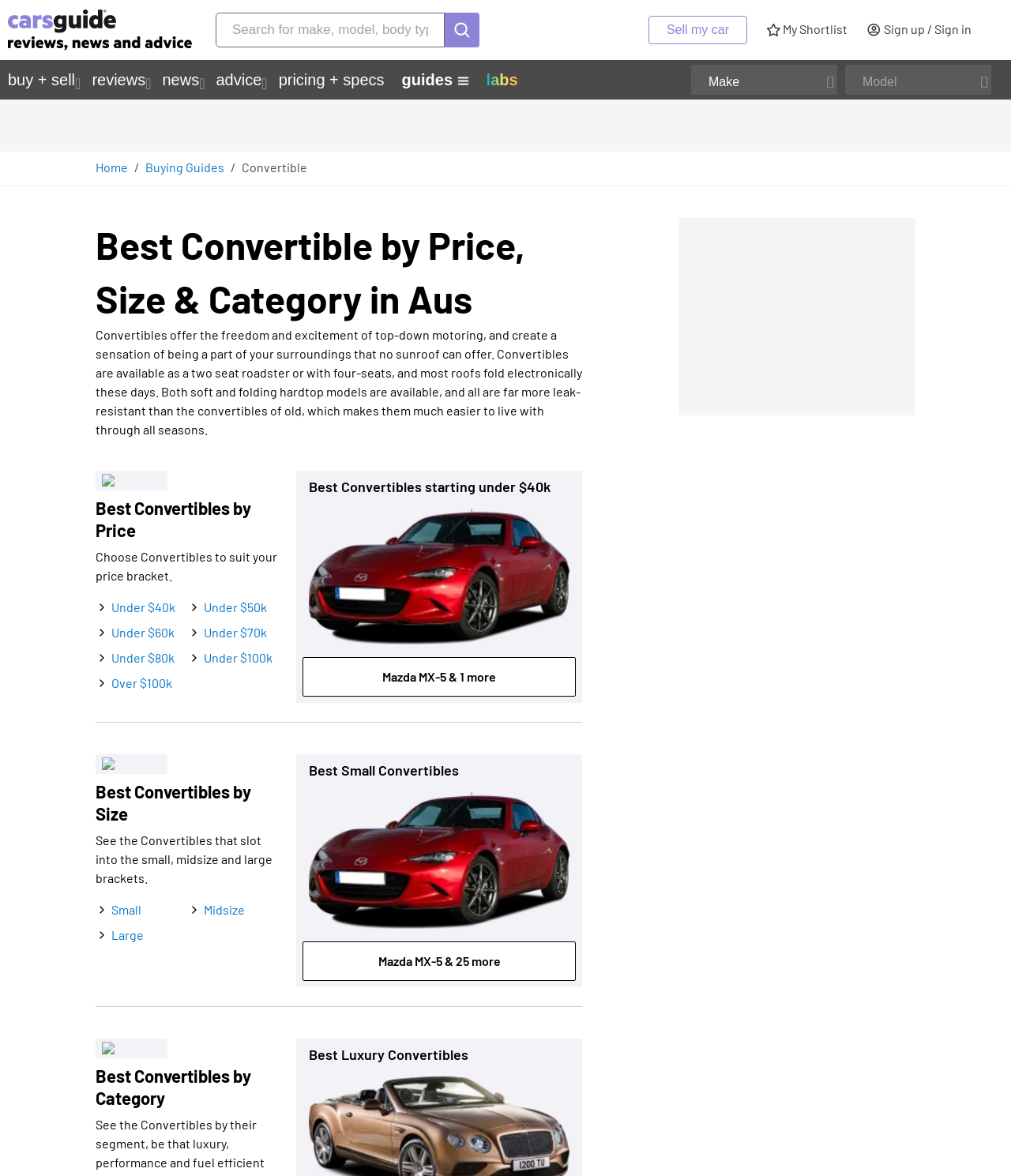Locate the bounding box coordinates of the area you need to click to fulfill this instruction: 'Explore Mazda MX-5'. The coordinates must be in the form of four float numbers ranging from 0 to 1: [left, top, right, bottom].

[0.299, 0.559, 0.57, 0.593]